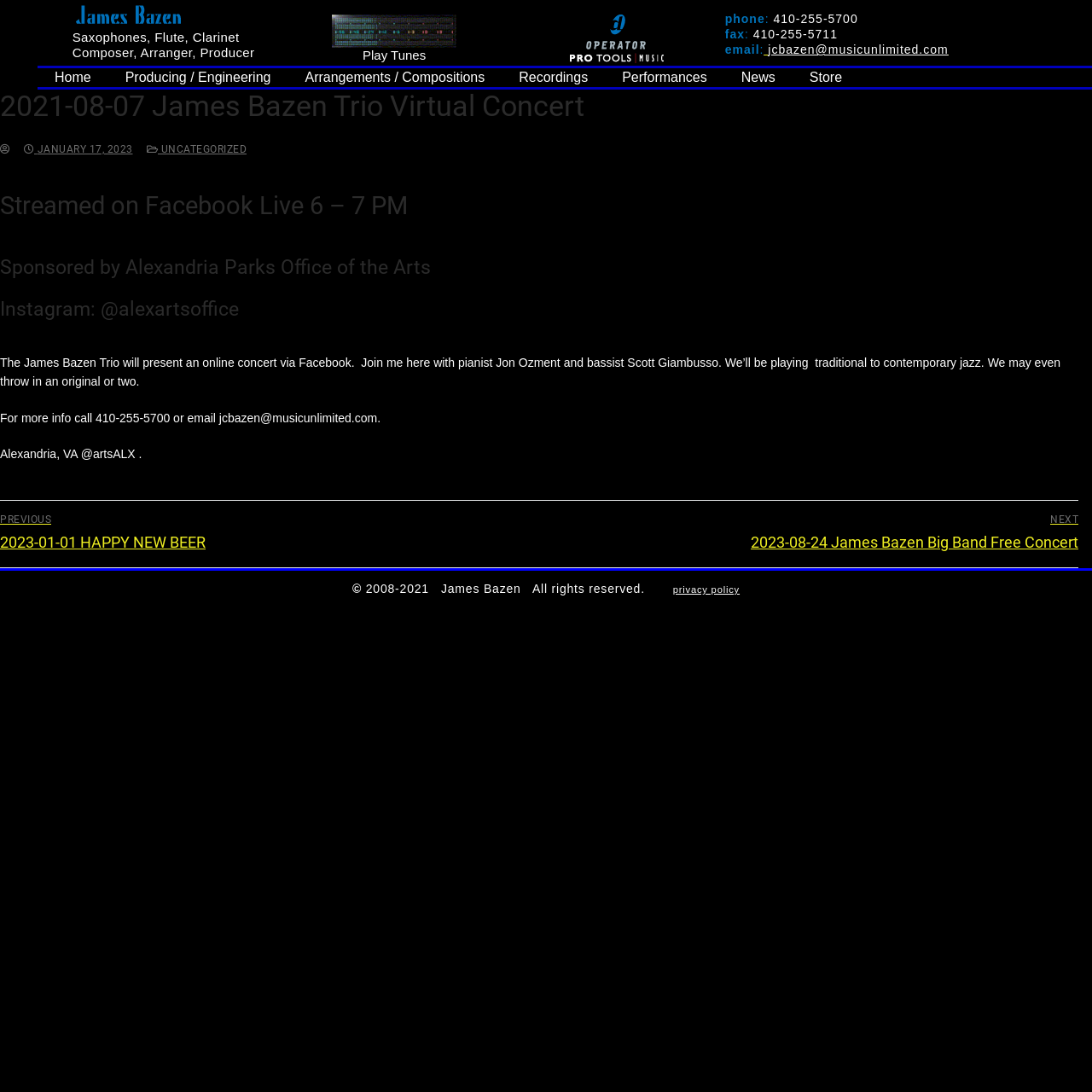Locate the bounding box coordinates of the region to be clicked to comply with the following instruction: "View the 'Producing / Engineering' page". The coordinates must be four float numbers between 0 and 1, in the form [left, top, right, bottom].

[0.099, 0.065, 0.264, 0.077]